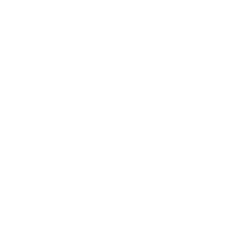What is the aesthetic of the waste bin?
Using the image provided, answer with just one word or phrase.

Minimalist